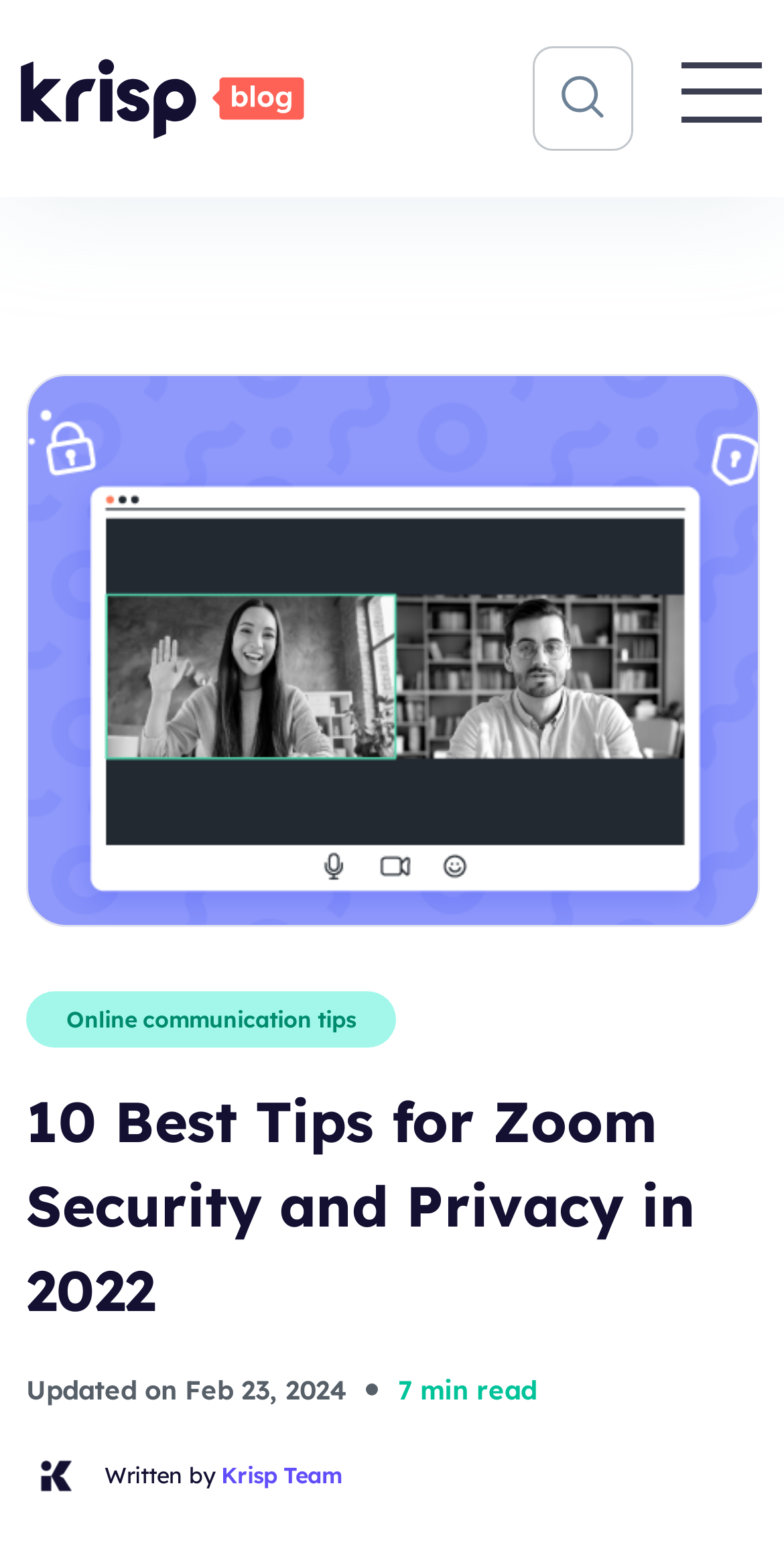How long does it take to read this article?
Kindly offer a detailed explanation using the data available in the image.

I found the reading time by looking at the section below the article title, where it says '7 min read'.